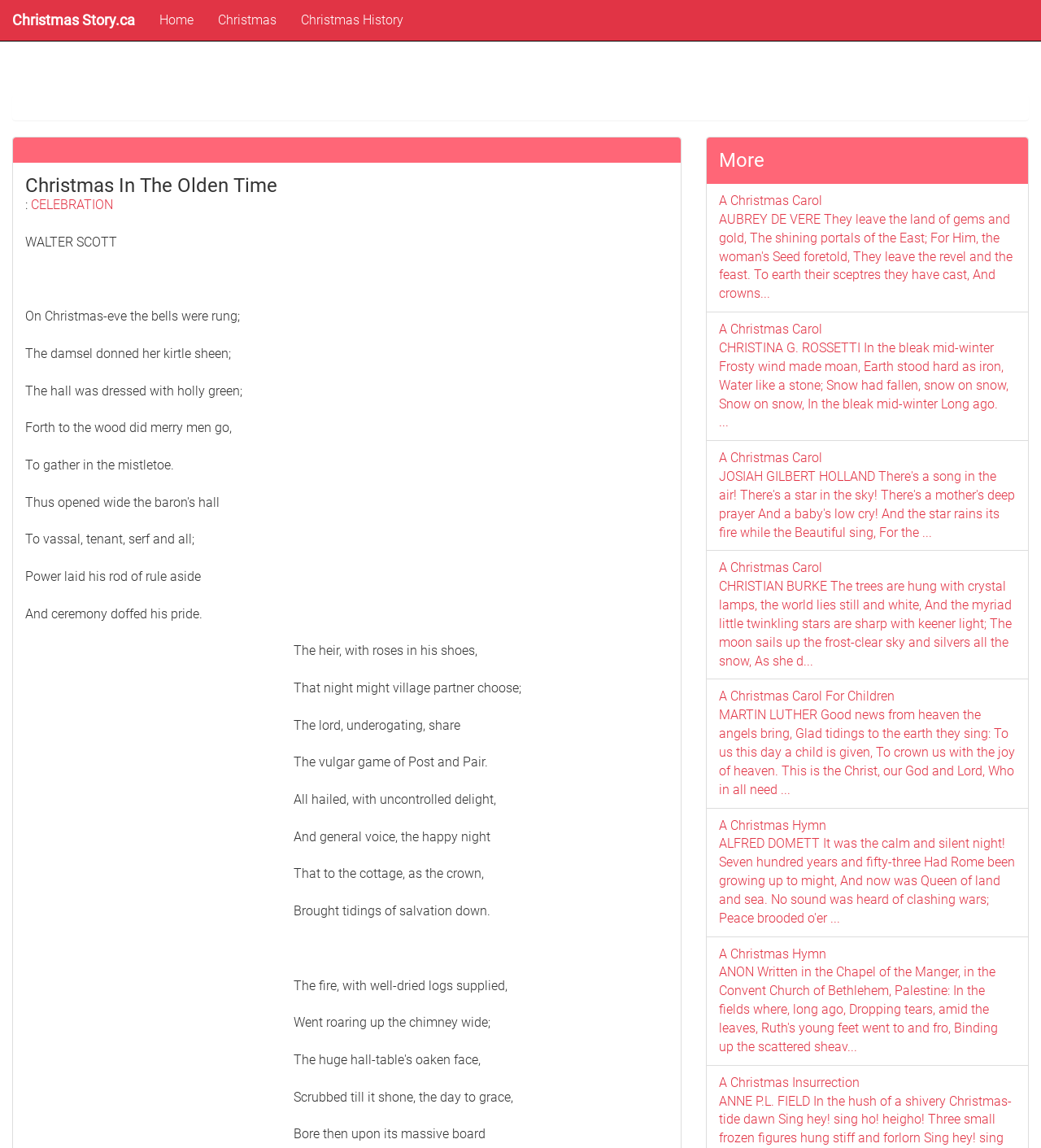Answer the question briefly using a single word or phrase: 
Who is the author of the poem?

WALTER SCOTT